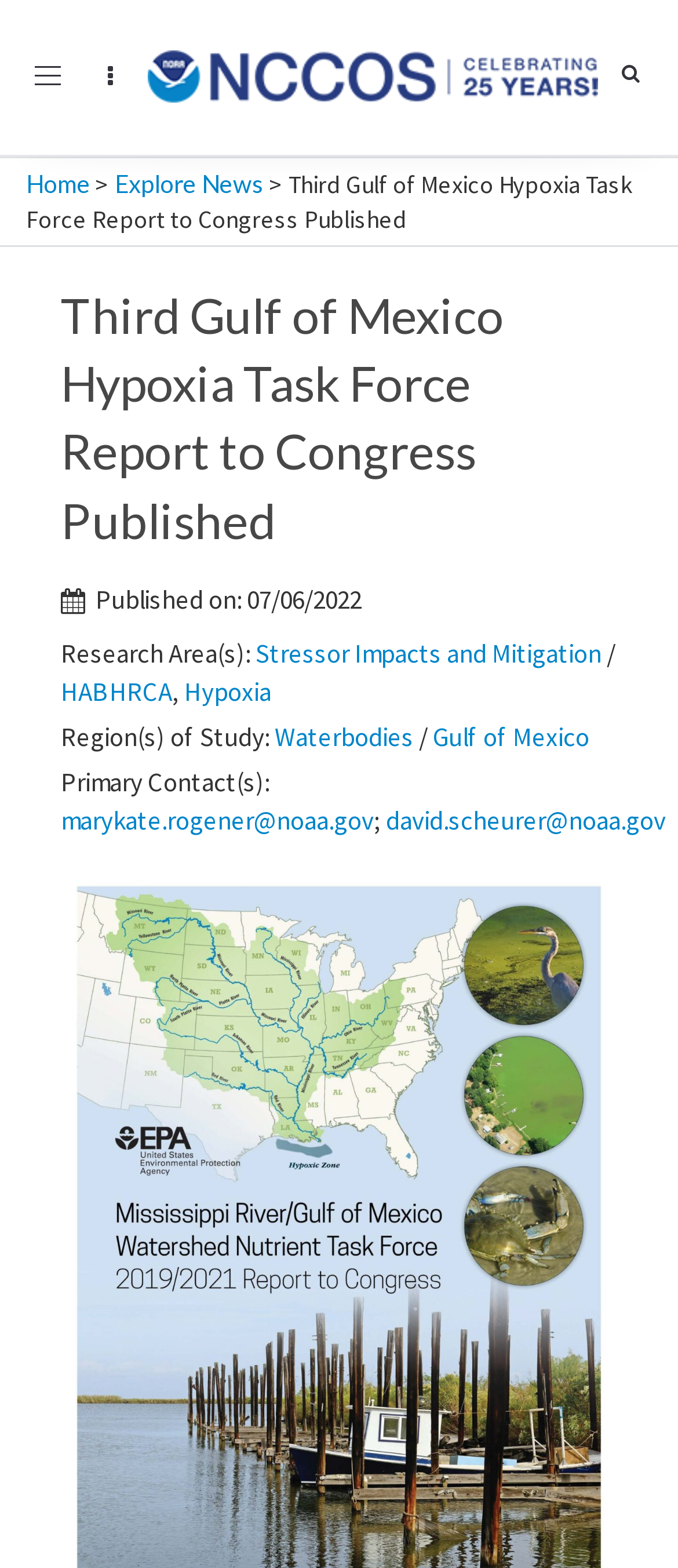Show the bounding box coordinates of the region that should be clicked to follow the instruction: "Explore News."

[0.169, 0.108, 0.39, 0.126]